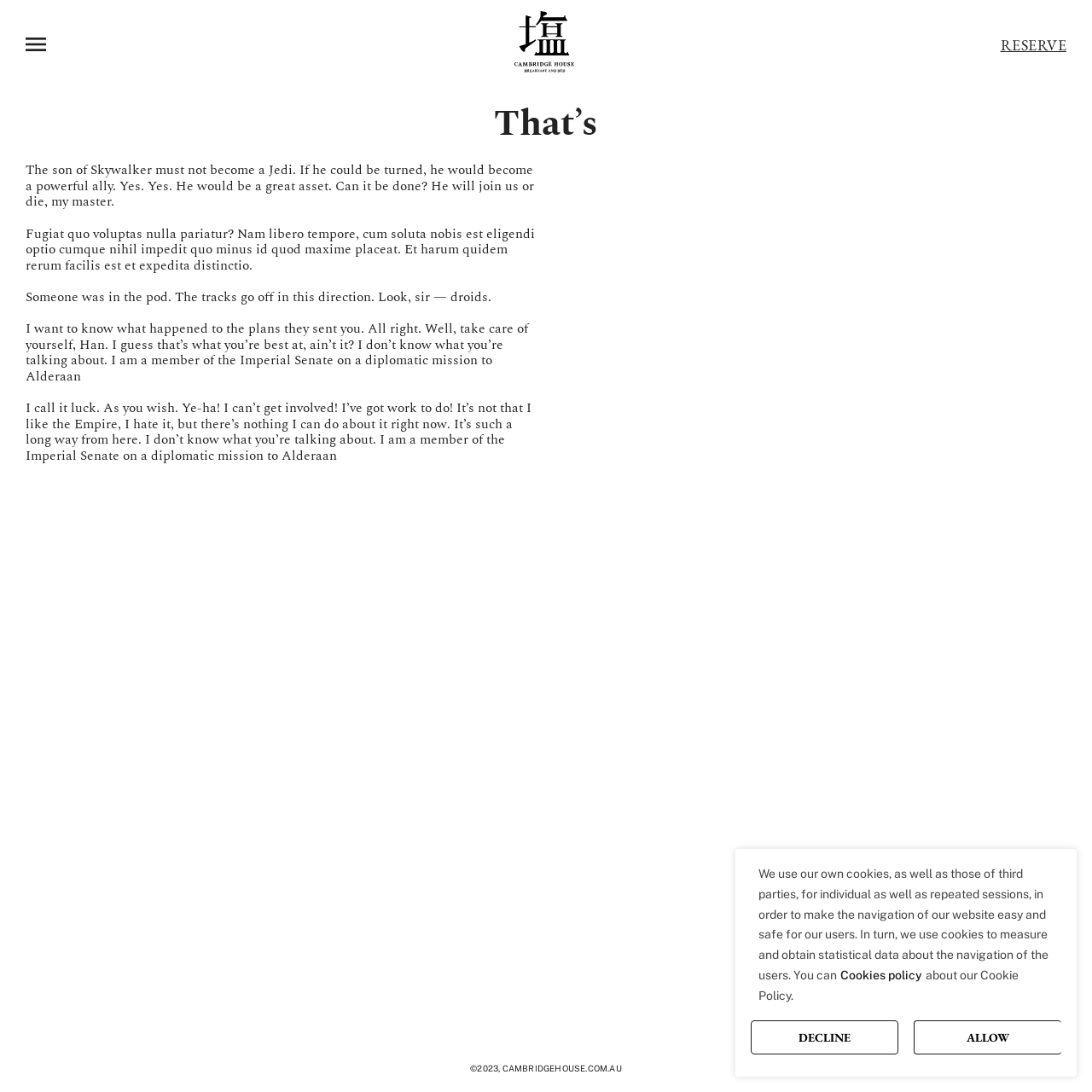Respond with a single word or phrase to the following question:
What is the main topic of the text?

Star Wars